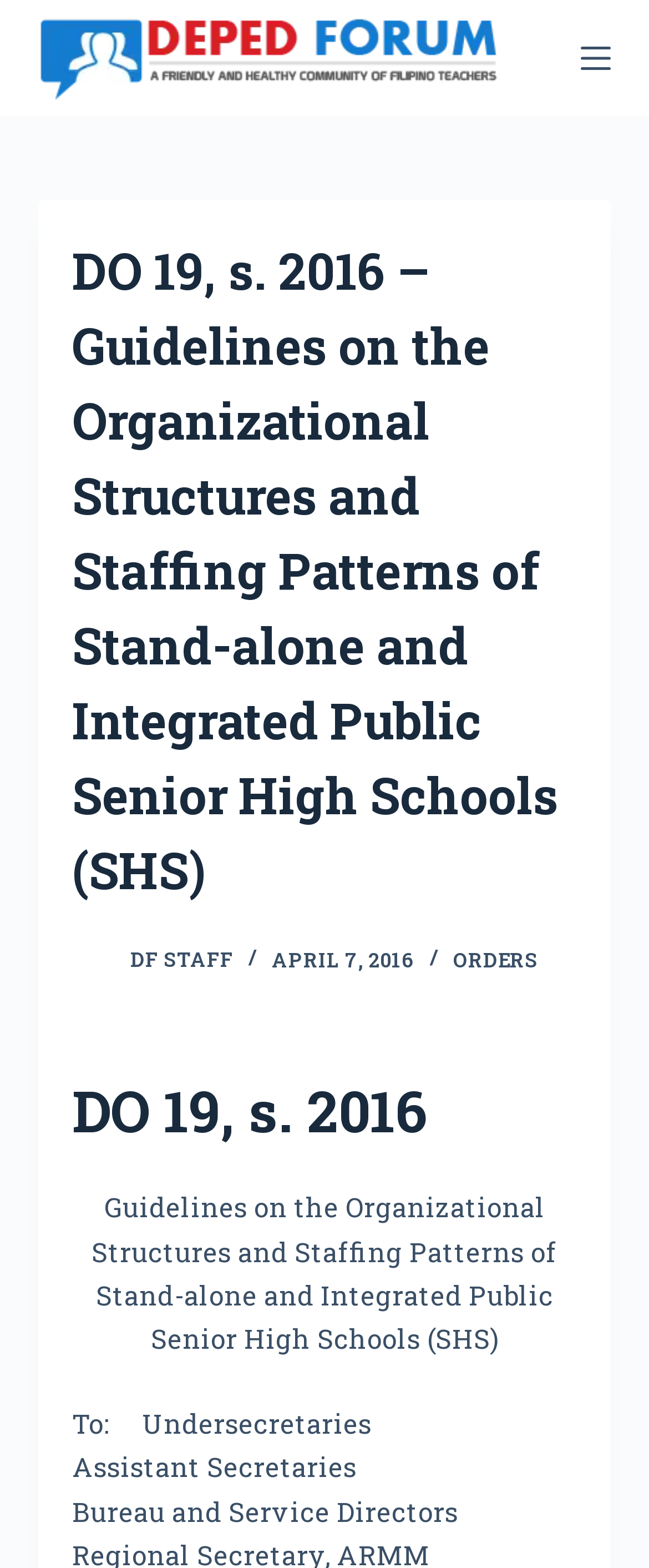Can you find the bounding box coordinates for the UI element given this description: "alt="DepEd Forum""? Provide the coordinates as four float numbers between 0 and 1: [left, top, right, bottom].

[0.06, 0.011, 0.772, 0.064]